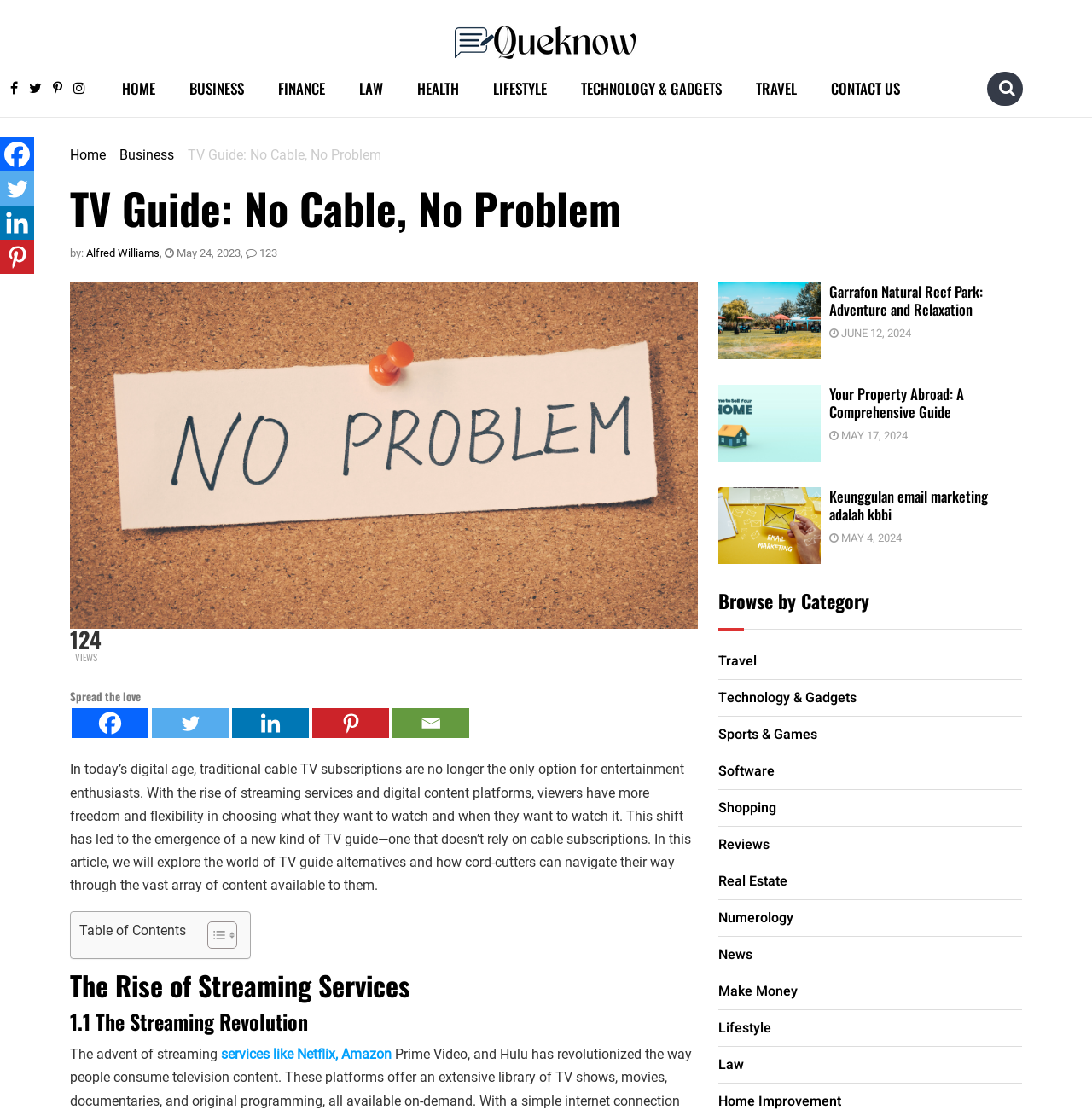Bounding box coordinates should be in the format (top-left x, top-left y, bottom-right x, bottom-right y) and all values should be floating point numbers between 0 and 1. Determine the bounding box coordinate for the UI element described as: May 17, 2024

[0.759, 0.385, 0.831, 0.399]